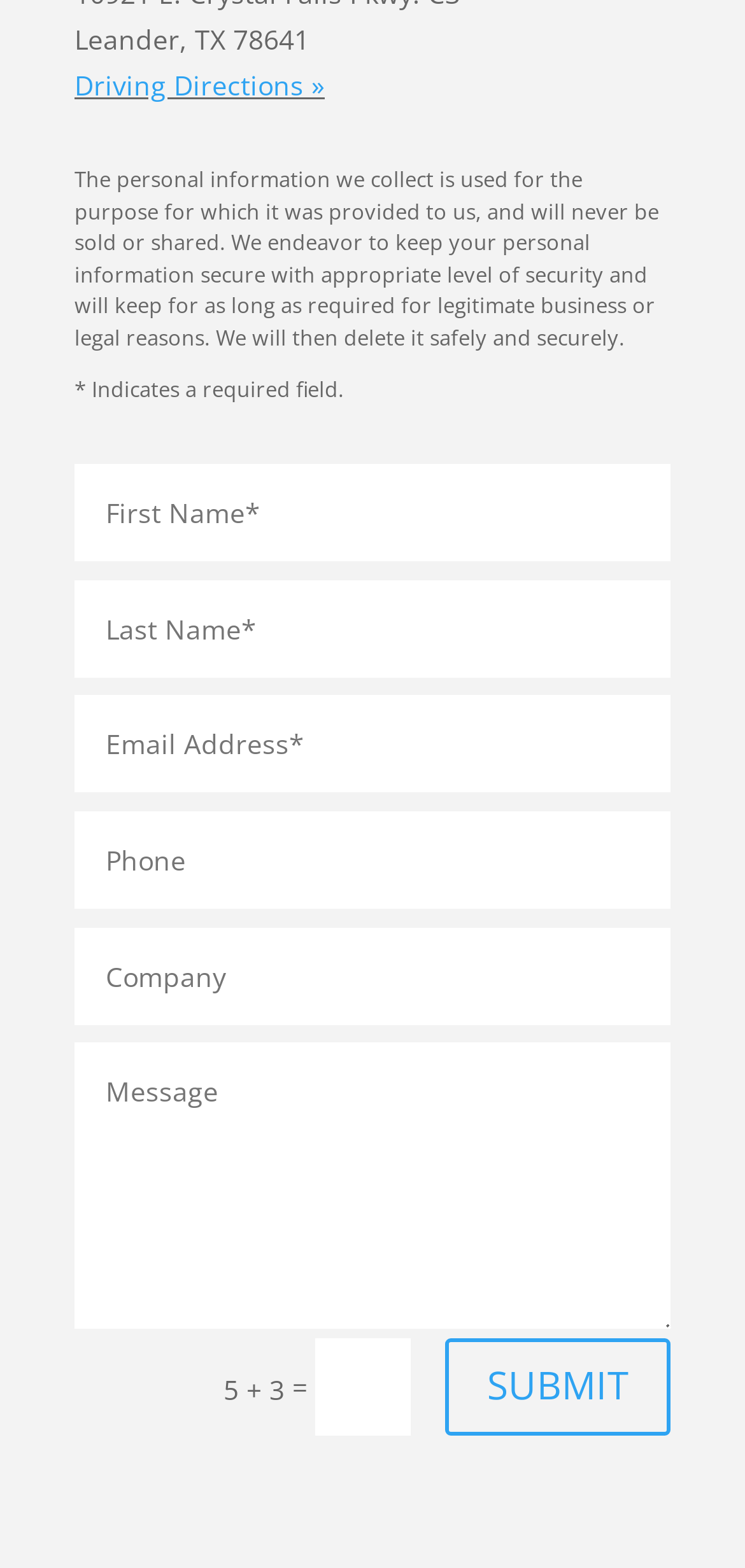Show the bounding box coordinates for the HTML element as described: "Driving Directions »".

[0.1, 0.042, 0.436, 0.065]